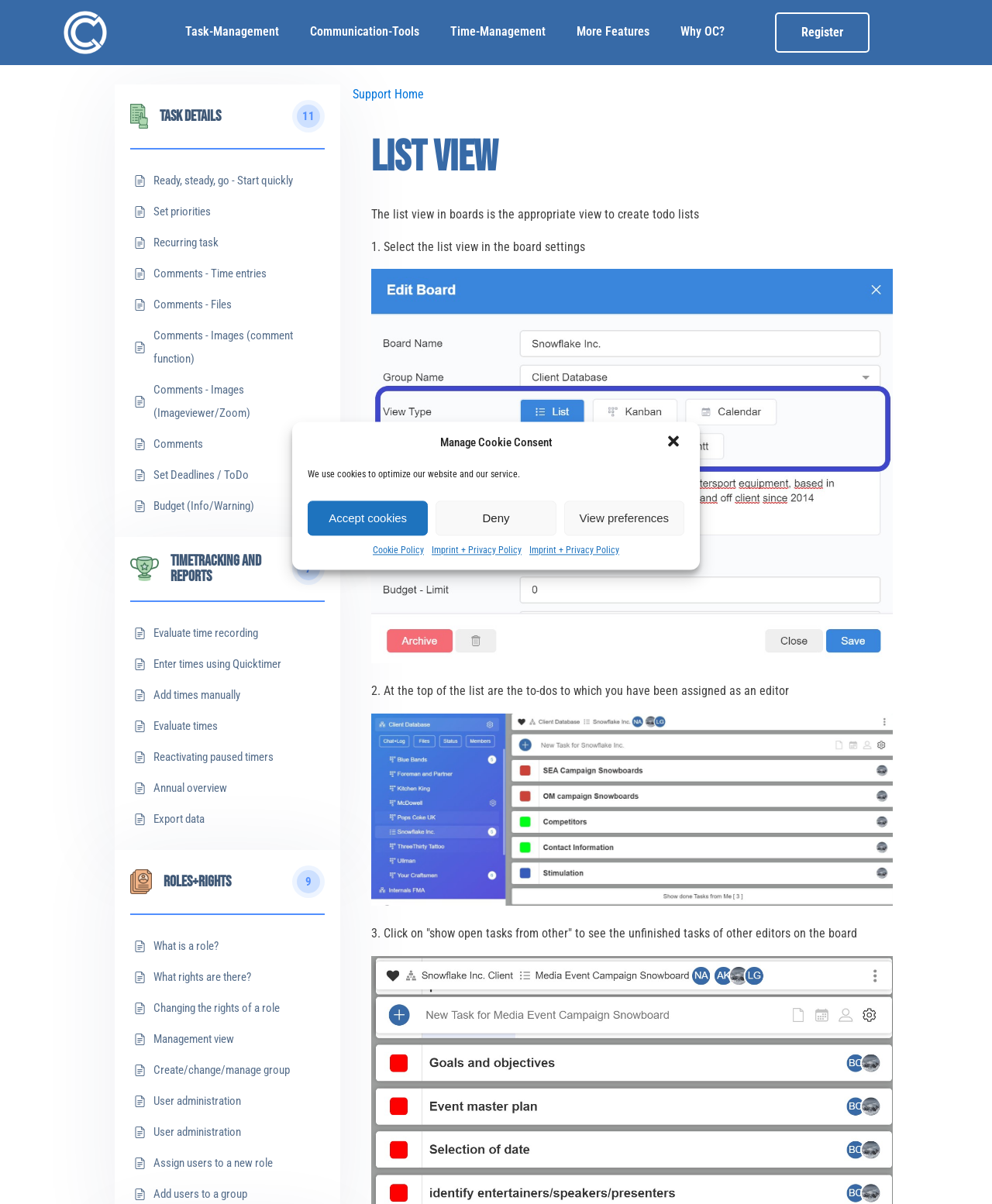How many links are in the Timetracking and Reports section?
Please look at the screenshot and answer in one word or a short phrase.

7